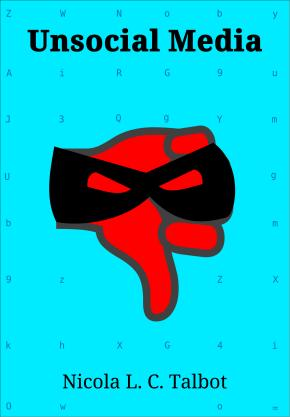What gesture is the stylized red hand giving?
Give a one-word or short phrase answer based on the image.

Thumbs-down